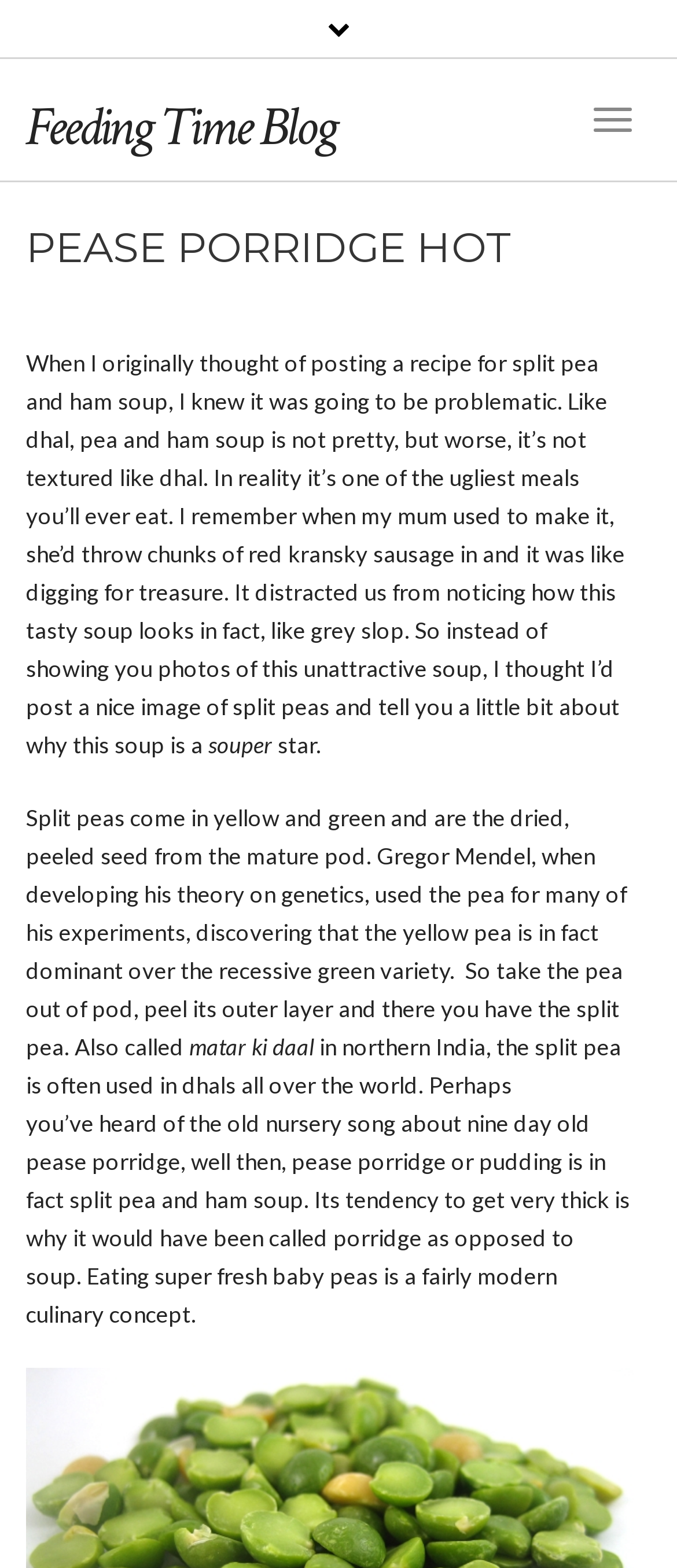Reply to the question with a single word or phrase:
What is the significance of Gregor Mendel in the context of split peas?

He used peas in genetics experiments